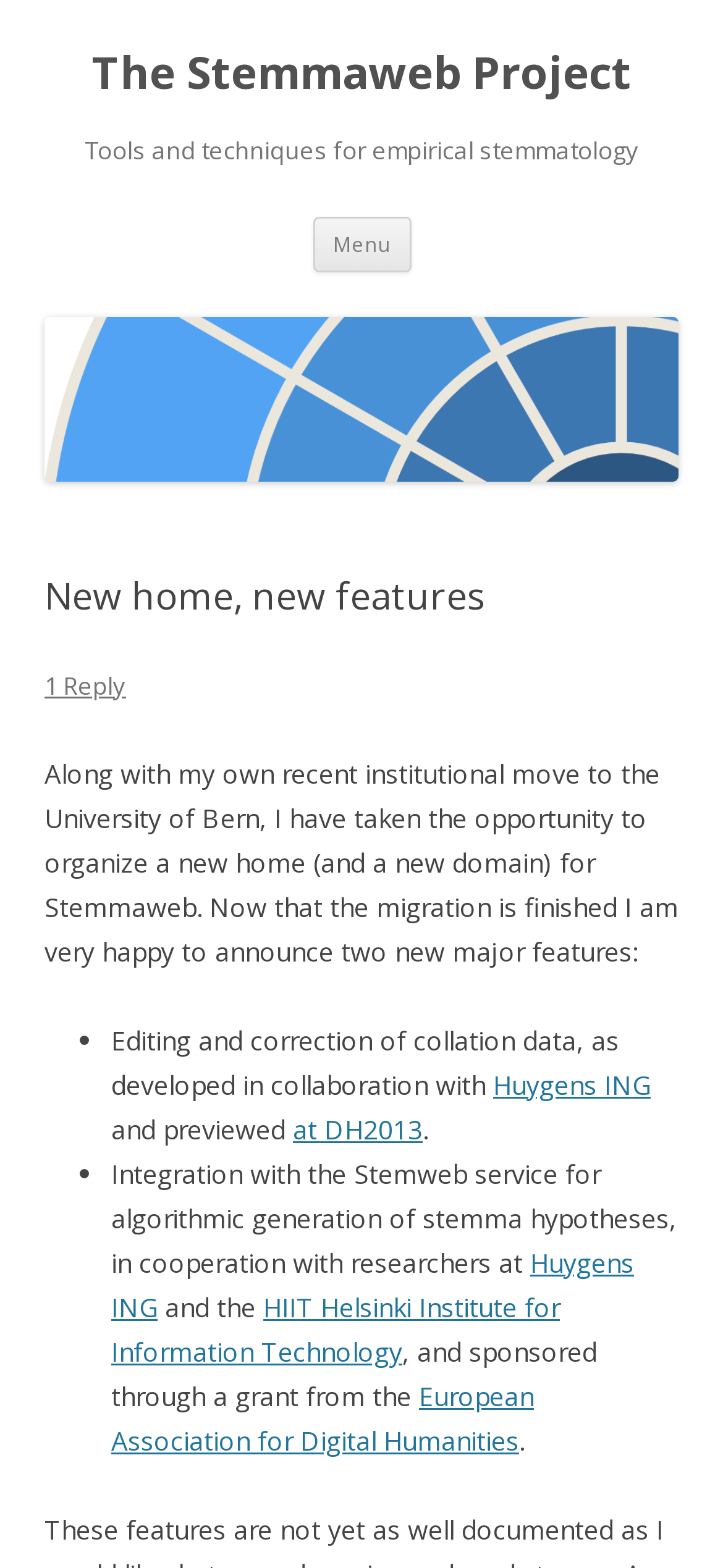What is the purpose of the button? Look at the image and give a one-word or short phrase answer.

Menu